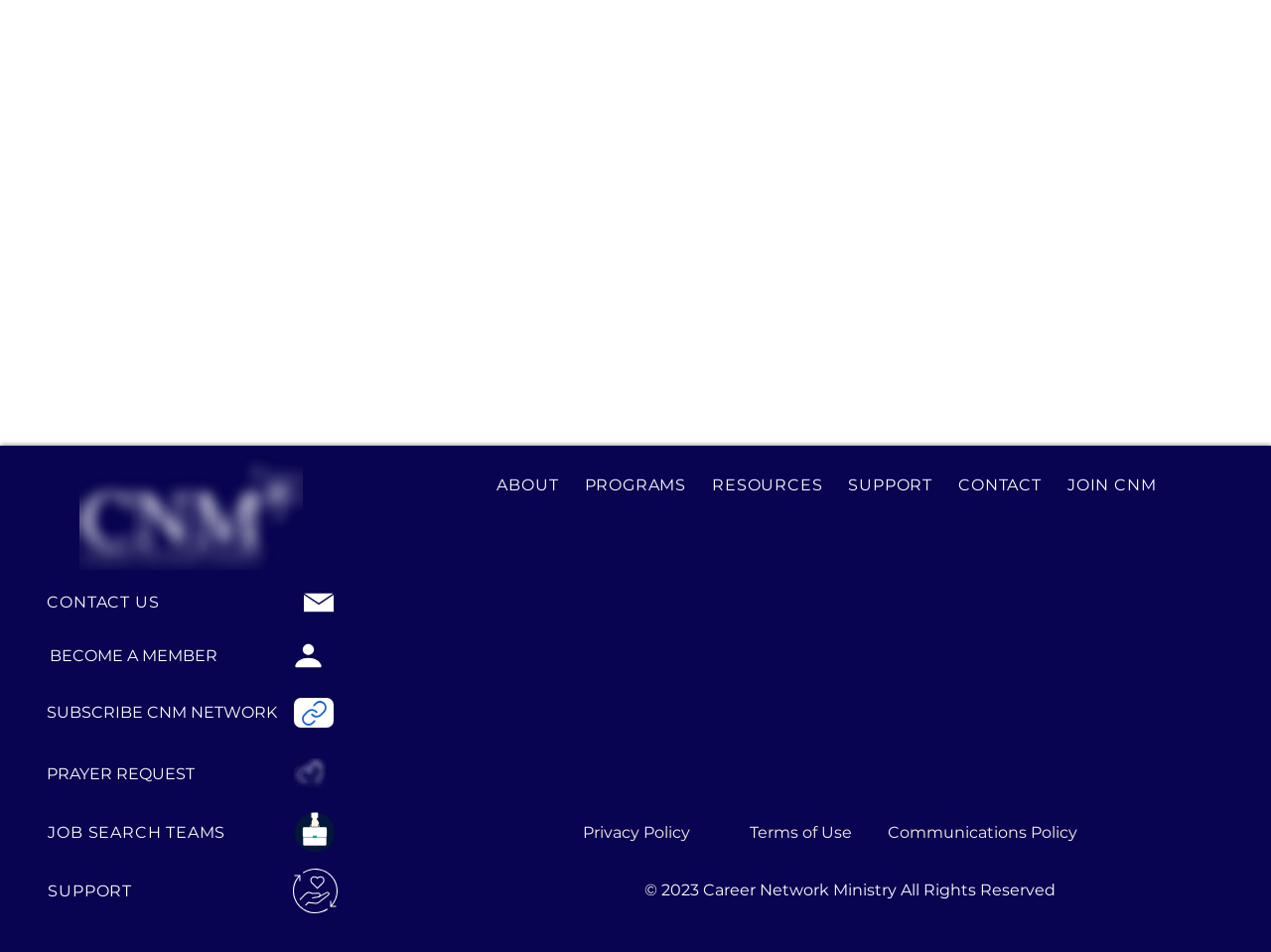Given the element description "PRAYER REQUEST", identify the bounding box of the corresponding UI element.

[0.037, 0.791, 0.182, 0.833]